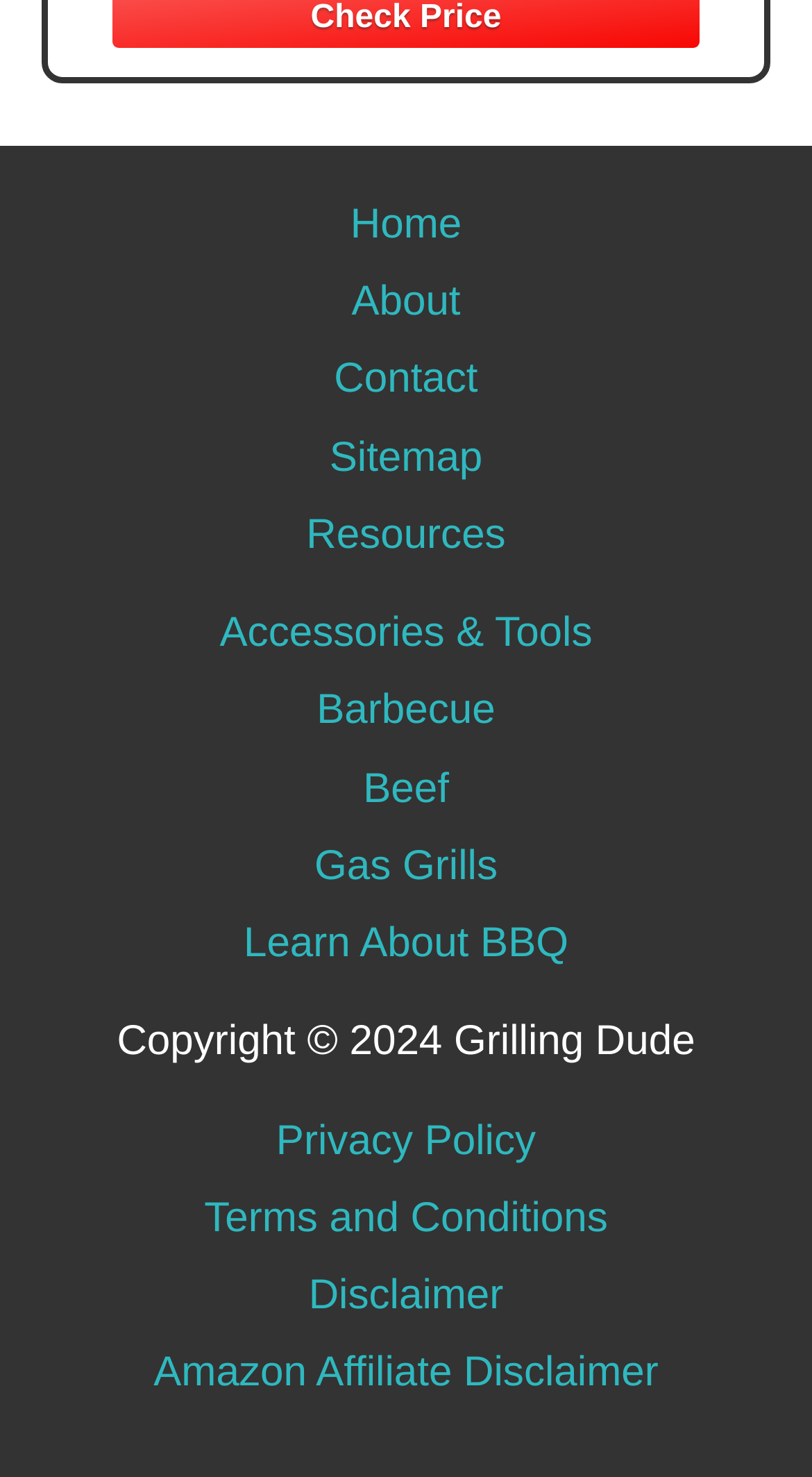Utilize the information from the image to answer the question in detail:
How many footer menu items are there?

I counted the number of links under the 'Site Navigation: Footer Menu' section, which are 'Home', 'About', 'Contact', 'Sitemap', and 'Resources', totaling 5 items.